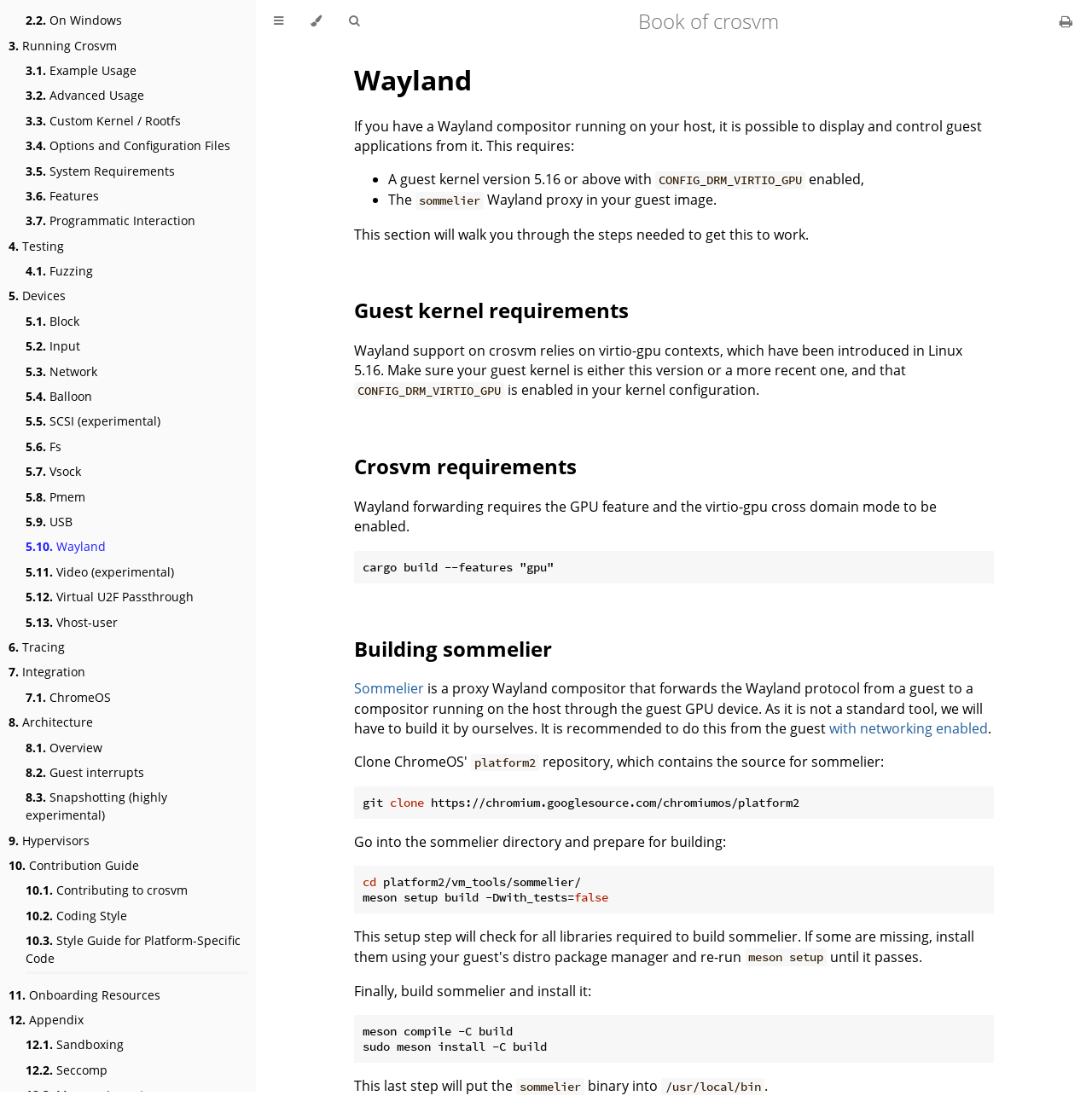What is the command to build crosvm with GPU feature?
Analyze the image and deliver a detailed answer to the question.

According to the 'Crosvm requirements' section, the command to build crosvm with GPU feature is 'cargo build --features "gpu"', which enables the GPU feature and the virtio-gpu cross domain mode.